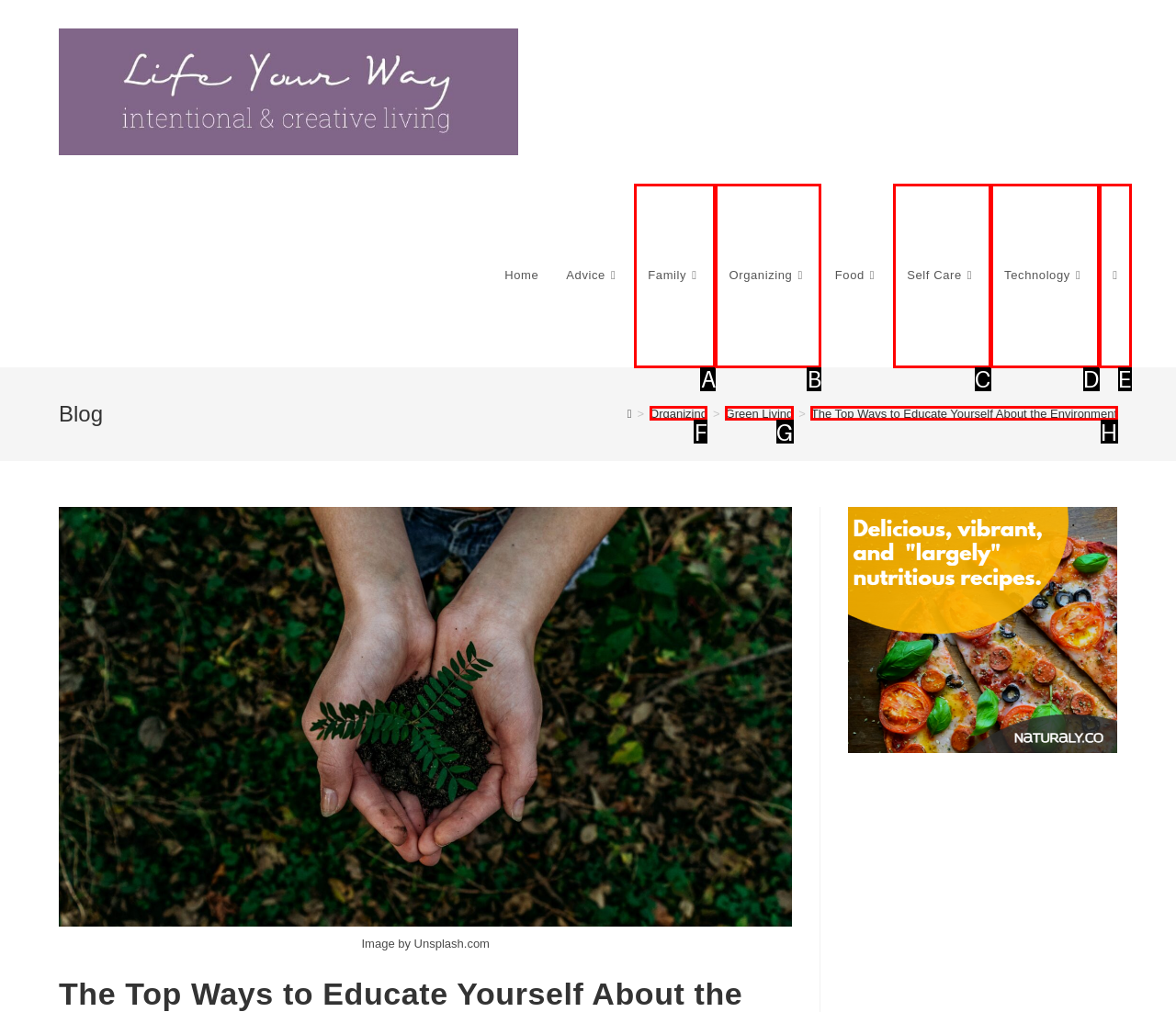Identify the UI element that best fits the description: Instagram
Respond with the letter representing the correct option.

None